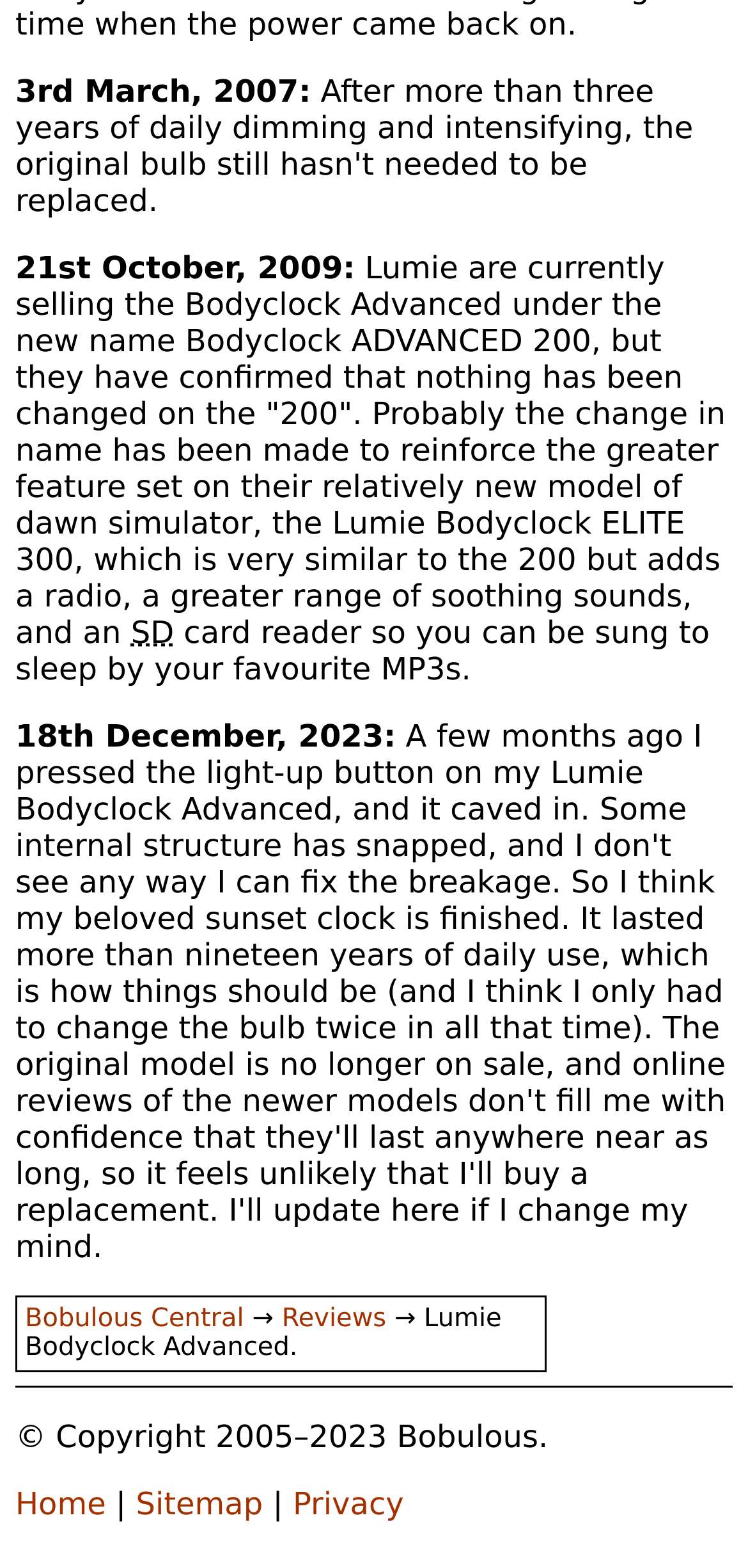What is the copyright year range?
Please ensure your answer to the question is detailed and covers all necessary aspects.

I found the copyright year range by reading the text in the StaticText element. The text mentions '© Copyright 2005–2023 Bobulous', which indicates the copyright year range.